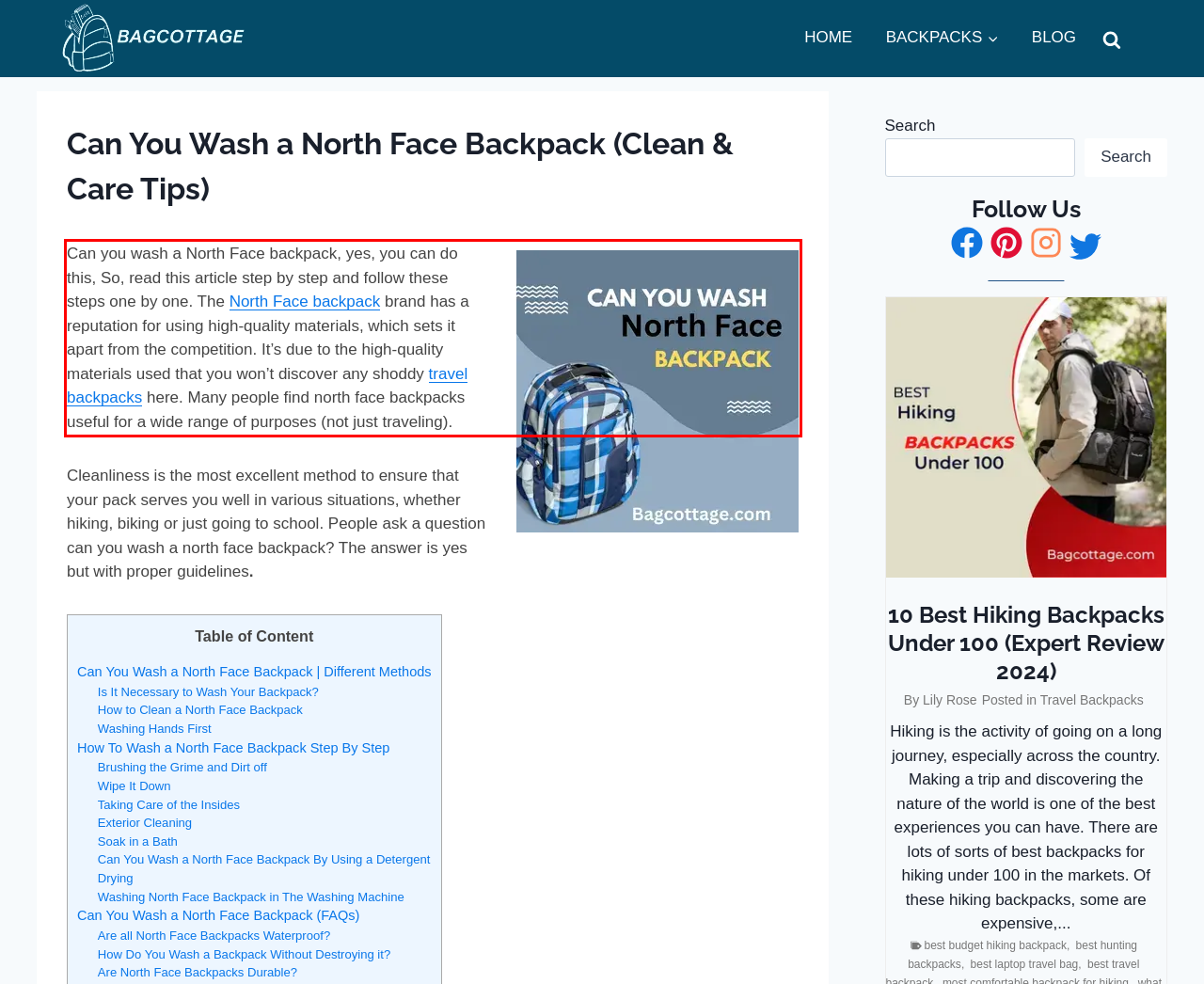Analyze the screenshot of the webpage that features a red bounding box and recognize the text content enclosed within this red bounding box.

Can you wash a North Face backpack, yes, you can do this, So, read this article step by step and follow these steps one by one. The North Face backpack brand has a reputation for using high-quality materials, which sets it apart from the competition. It’s due to the high-quality materials used that you won’t discover any shoddy travel backpacks here. Many people find north face backpacks useful for a wide range of purposes (not just traveling).